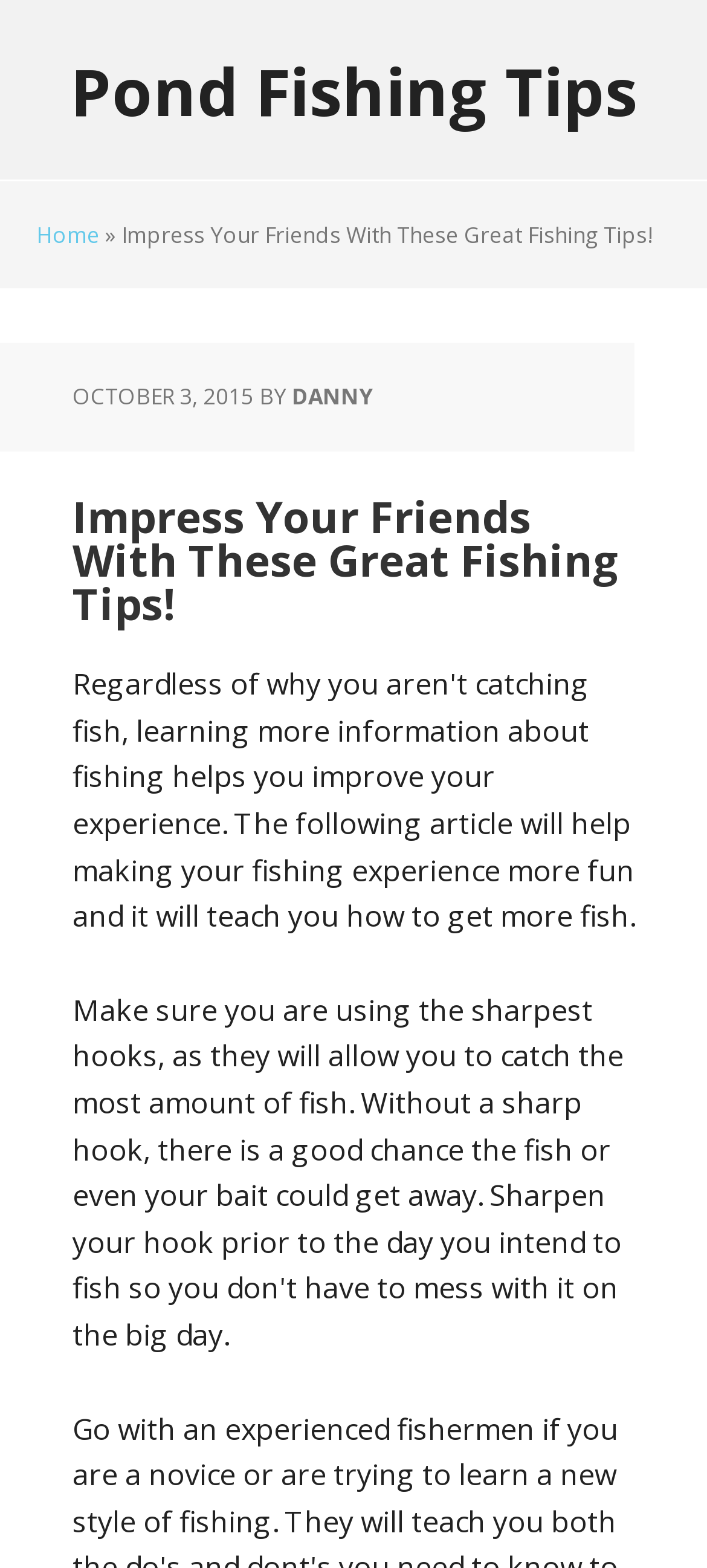When was the article published?
Using the details shown in the screenshot, provide a comprehensive answer to the question.

I found the publication date by looking at the time element in the header section of the webpage, which contains the static text 'OCTOBER 3, 2015'.